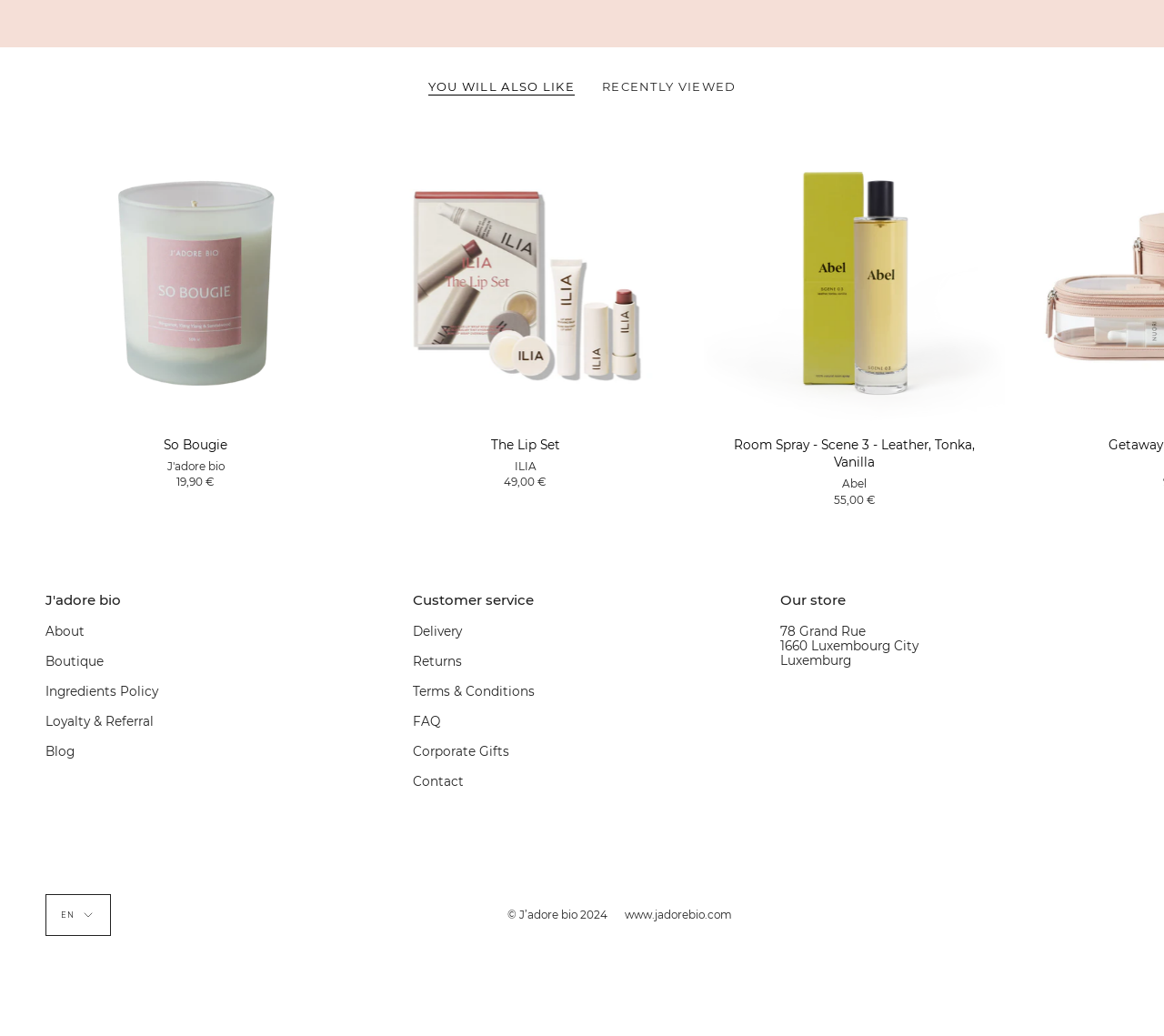Identify the bounding box coordinates for the region to click in order to carry out this instruction: "Click on 'So Bougie'". Provide the coordinates using four float numbers between 0 and 1, formatted as [left, top, right, bottom].

[0.039, 0.123, 0.297, 0.413]